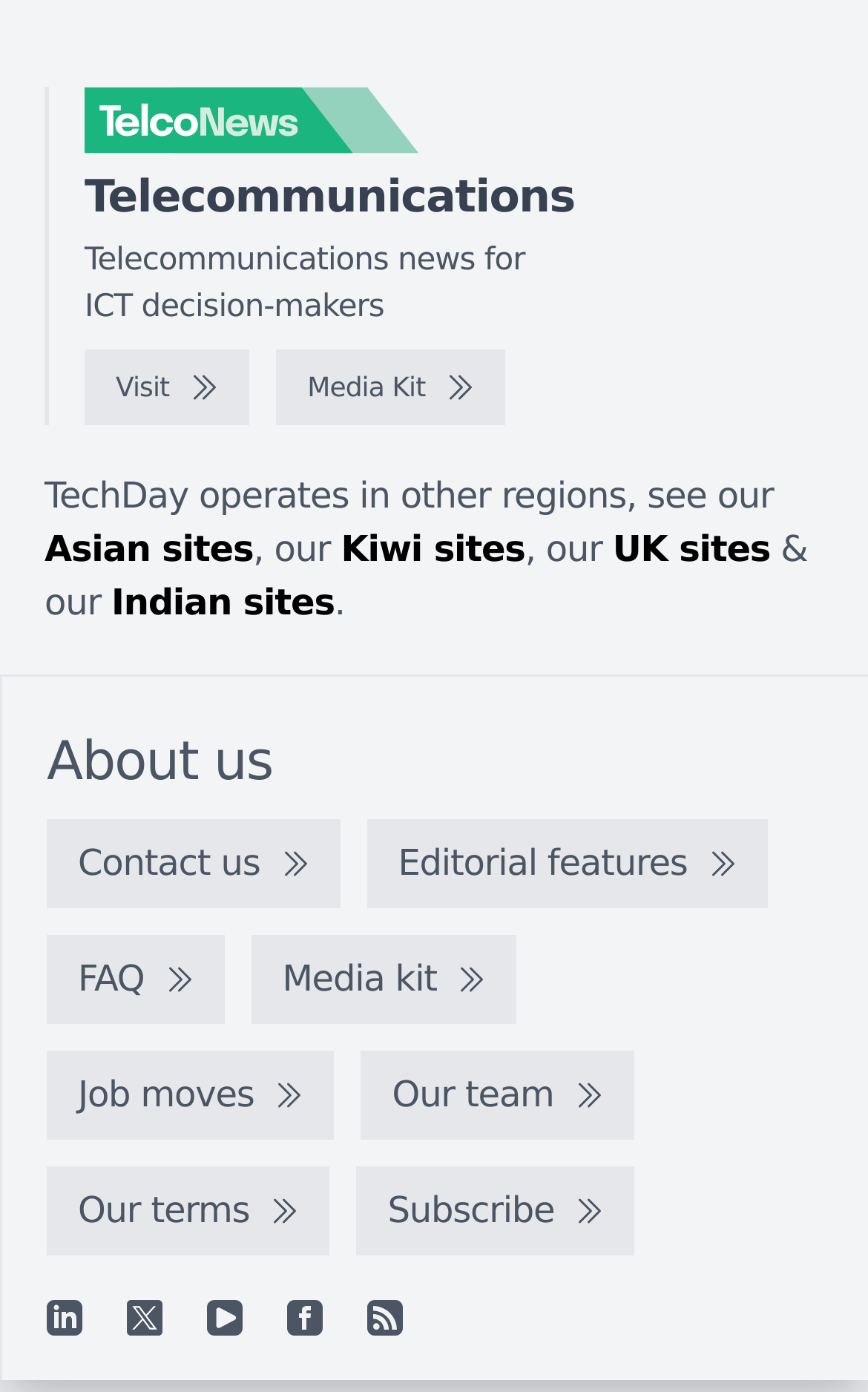Could you find the bounding box coordinates of the clickable area to complete this instruction: "Follow on LinkedIn"?

[0.054, 0.935, 0.095, 0.96]